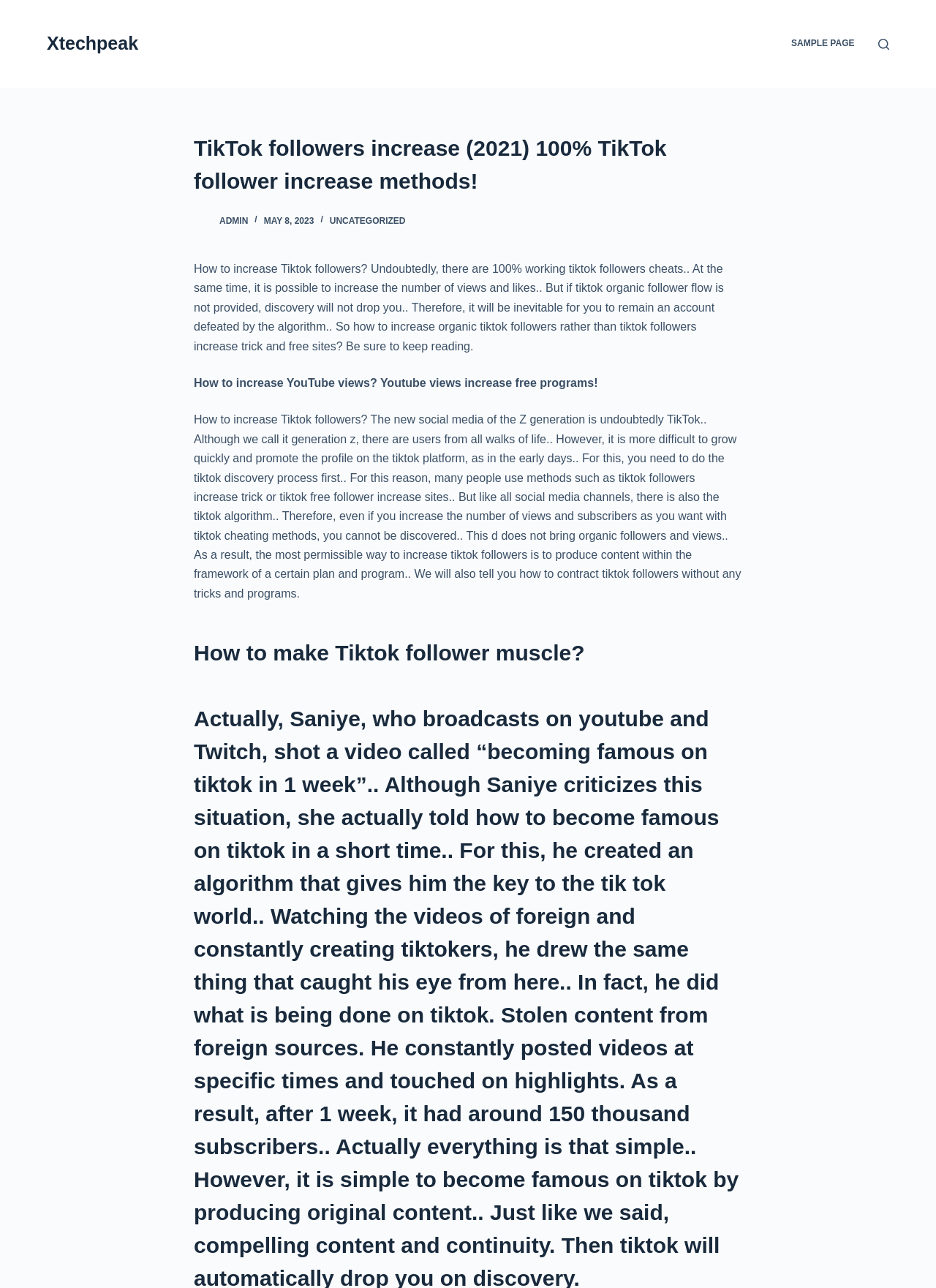Identify the text that serves as the heading for the webpage and generate it.

TikTok followers increase (2021) 100% TikTok follower increase methods!